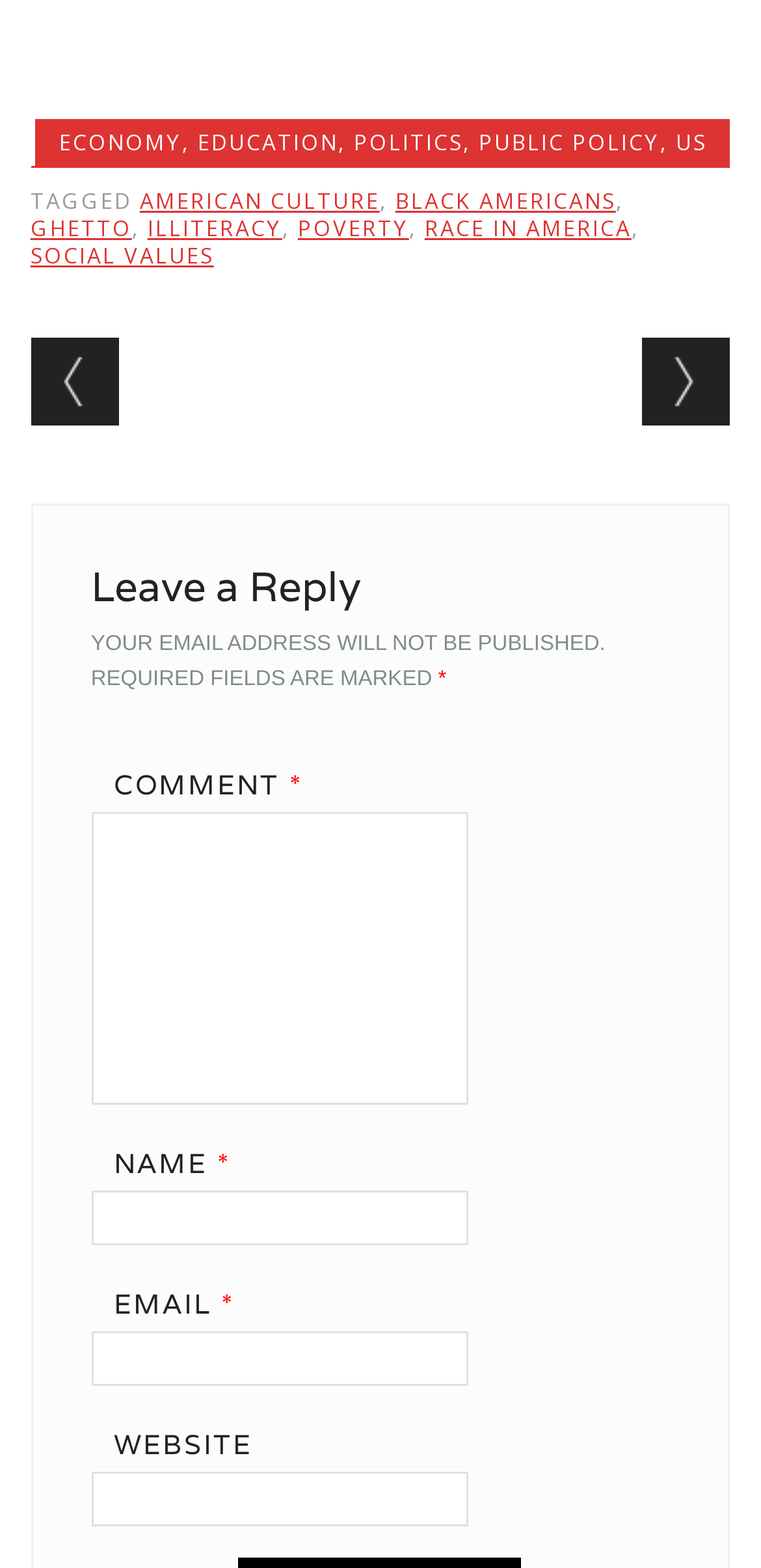Determine the bounding box coordinates for the clickable element required to fulfill the instruction: "Click on PUBLIC POLICY". Provide the coordinates as four float numbers between 0 and 1, i.e., [left, top, right, bottom].

[0.629, 0.081, 0.868, 0.1]